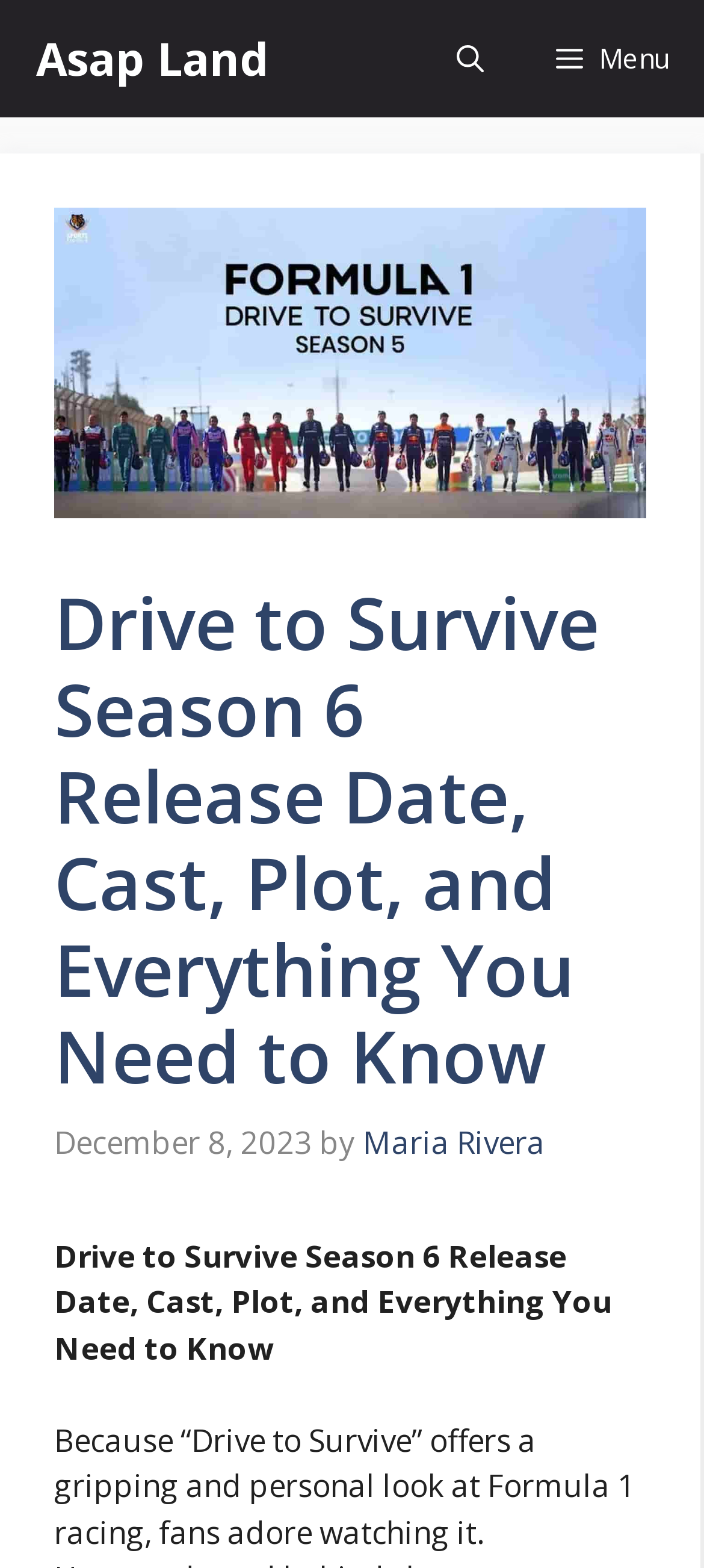Describe every aspect of the webpage comprehensively.

The webpage is about "Drive to Survive Season 6" and provides information on its release date, cast, plot, and more. At the top, there is a navigation bar with a link to "Asap Land" on the left and a "Menu" button on the right. Next to the "Menu" button, there is an "Open search" button.

Below the navigation bar, there is a header section that takes up most of the page's width. It contains a heading with the title "Drive to Survive Season 6 Release Date, Cast, Plot, and Everything You Need to Know". Underneath the heading, there is a time element displaying the date "December 8, 2023", followed by the text "by" and a link to the author "Maria Rivera".

Further down, there is a paragraph with the same title as the heading, "Drive to Survive Season 6 Release Date, Cast, Plot, and Everything You Need to Know".